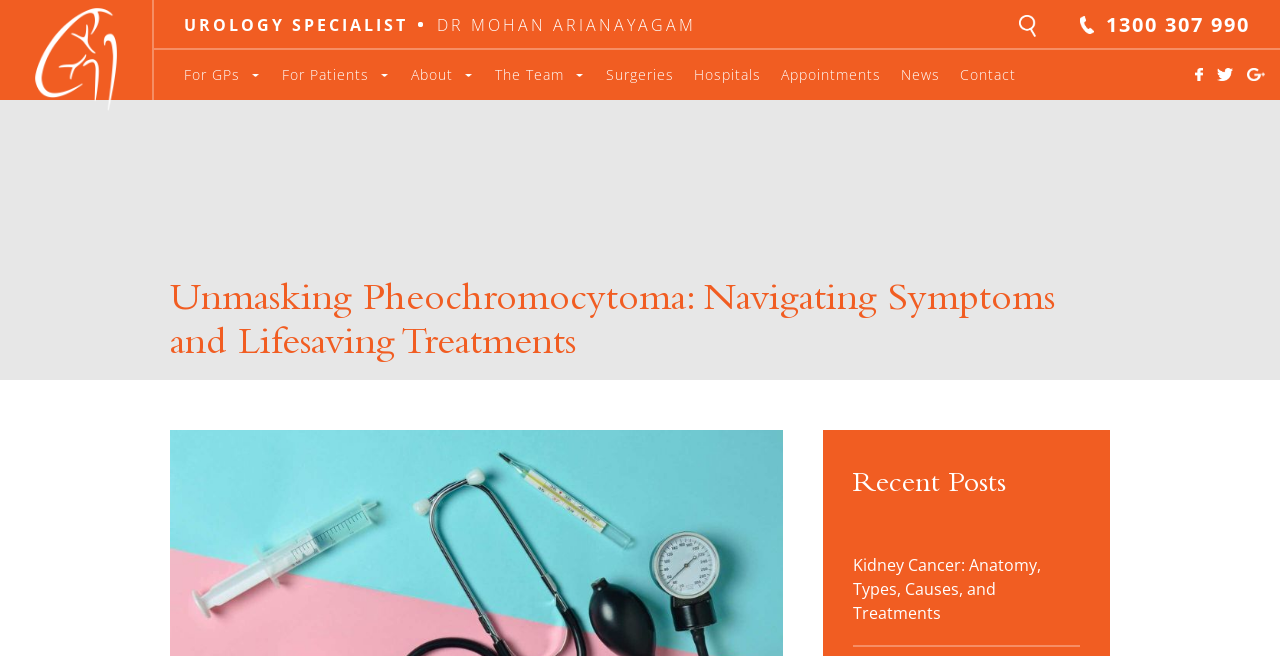Kindly determine the bounding box coordinates for the clickable area to achieve the given instruction: "Click on the 'Previous Post' link".

None